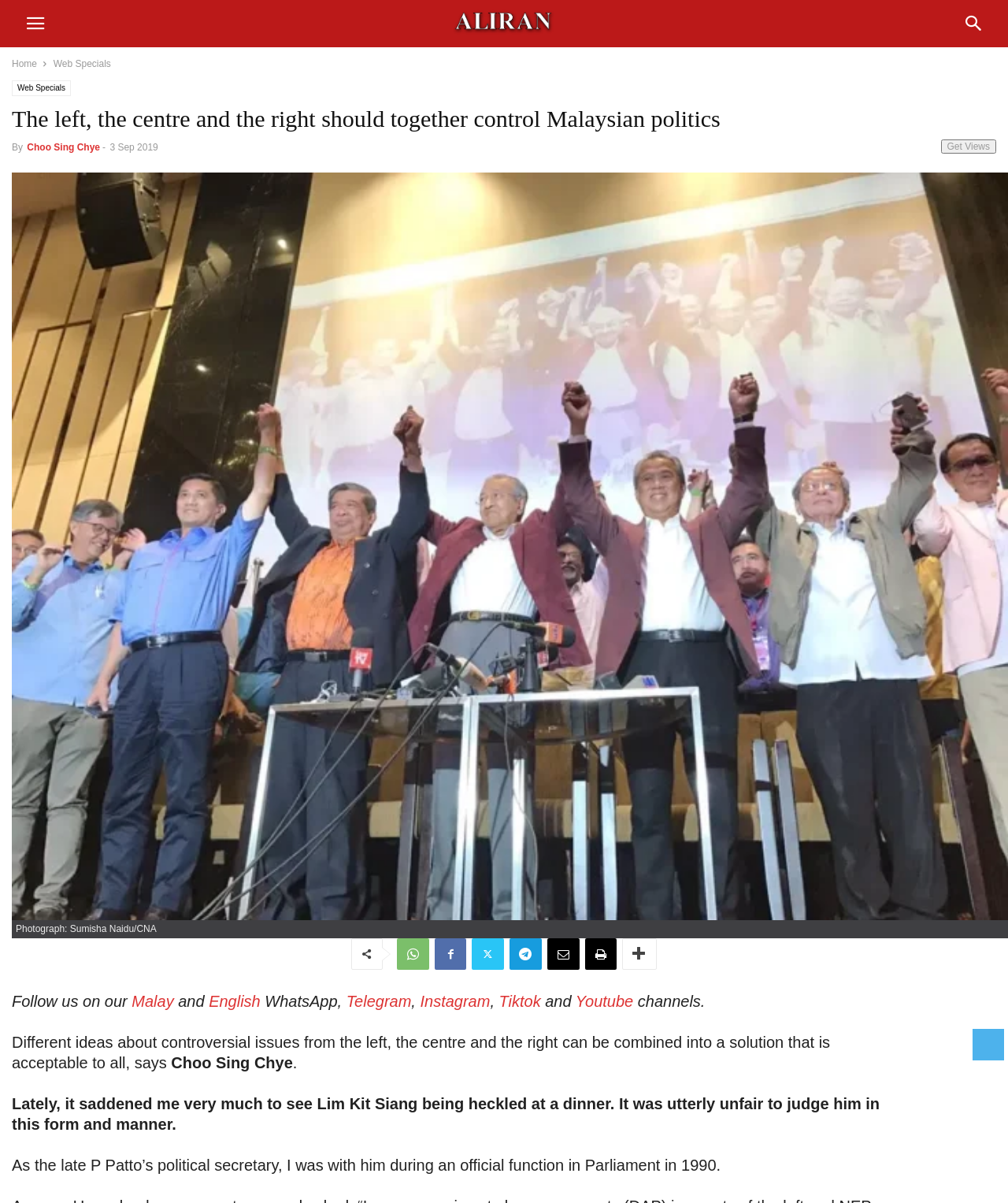Locate and generate the text content of the webpage's heading.

The left, the centre and the right should together control Malaysian politics